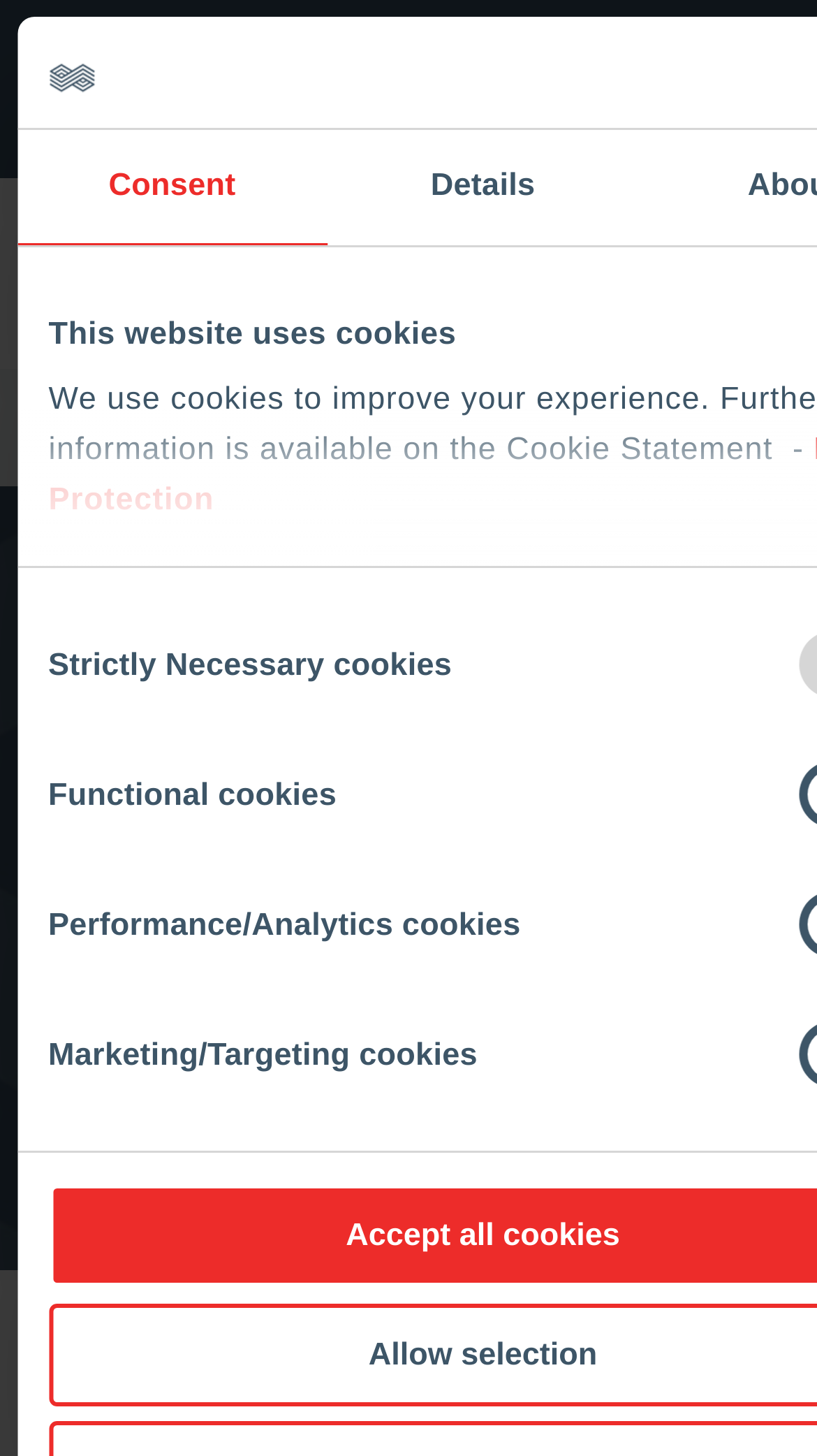What is the name of the company?
Please provide a detailed answer to the question.

The name of the company can be determined by looking at the logo and the link 'RHI Magnesita Investors', which suggests that the company is RHI Magnesita.